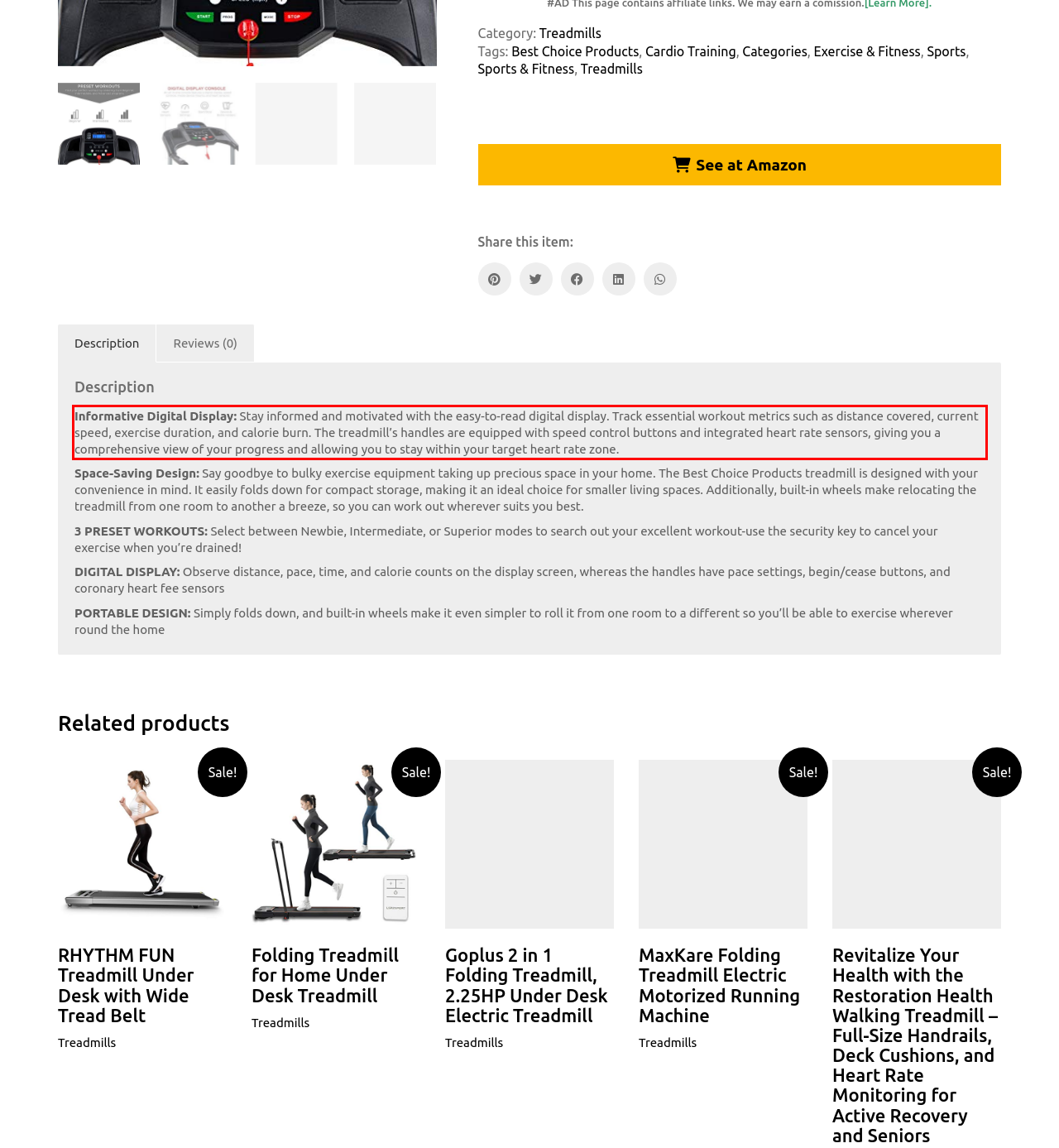You are provided with a screenshot of a webpage that includes a red bounding box. Extract and generate the text content found within the red bounding box.

Informative Digital Display: Stay informed and motivated with the easy-to-read digital display. Track essential workout metrics such as distance covered, current speed, exercise duration, and calorie burn. The treadmill’s handles are equipped with speed control buttons and integrated heart rate sensors, giving you a comprehensive view of your progress and allowing you to stay within your target heart rate zone.